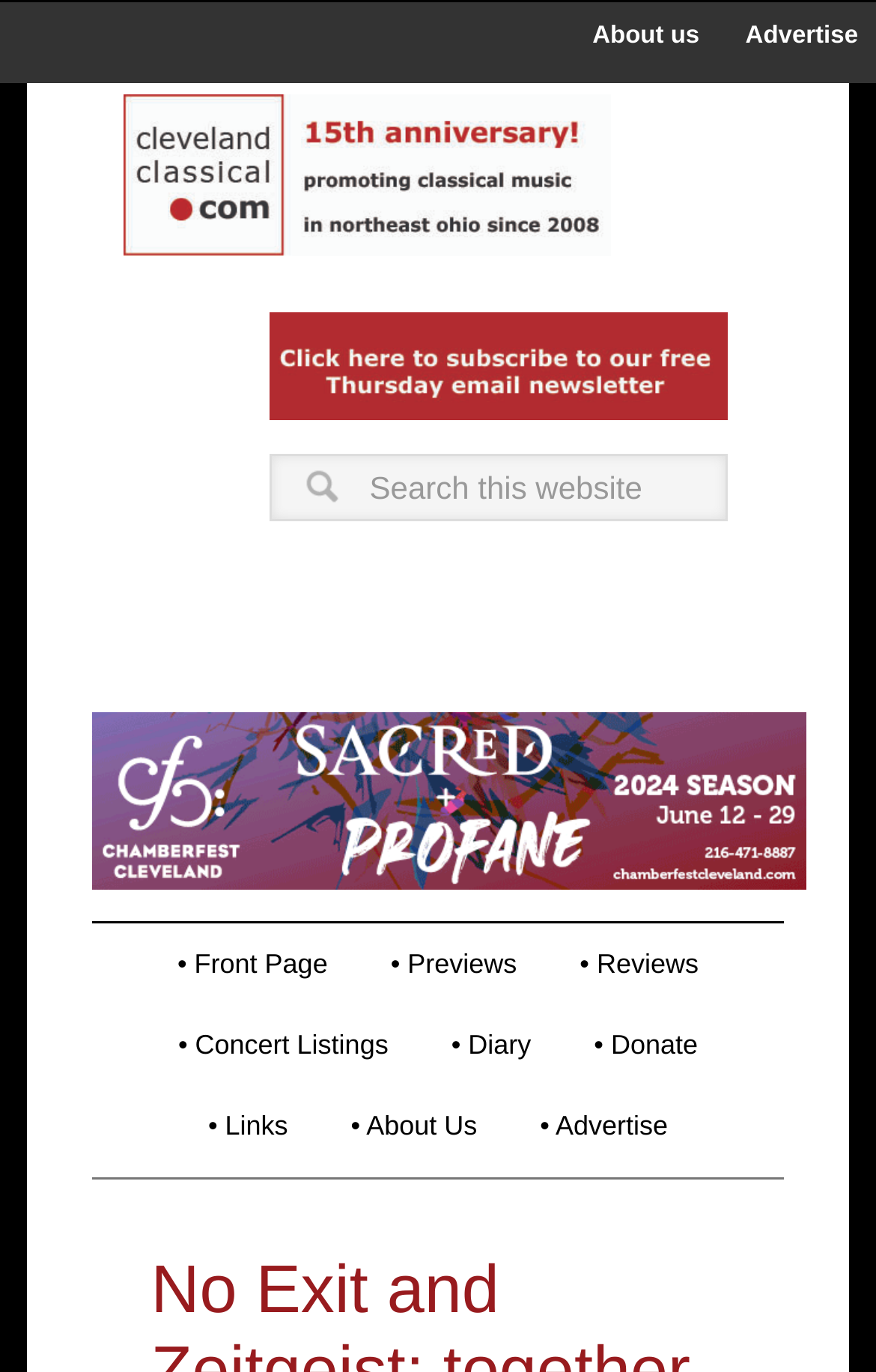Answer the question below with a single word or a brief phrase: 
How many main navigation links are there?

8